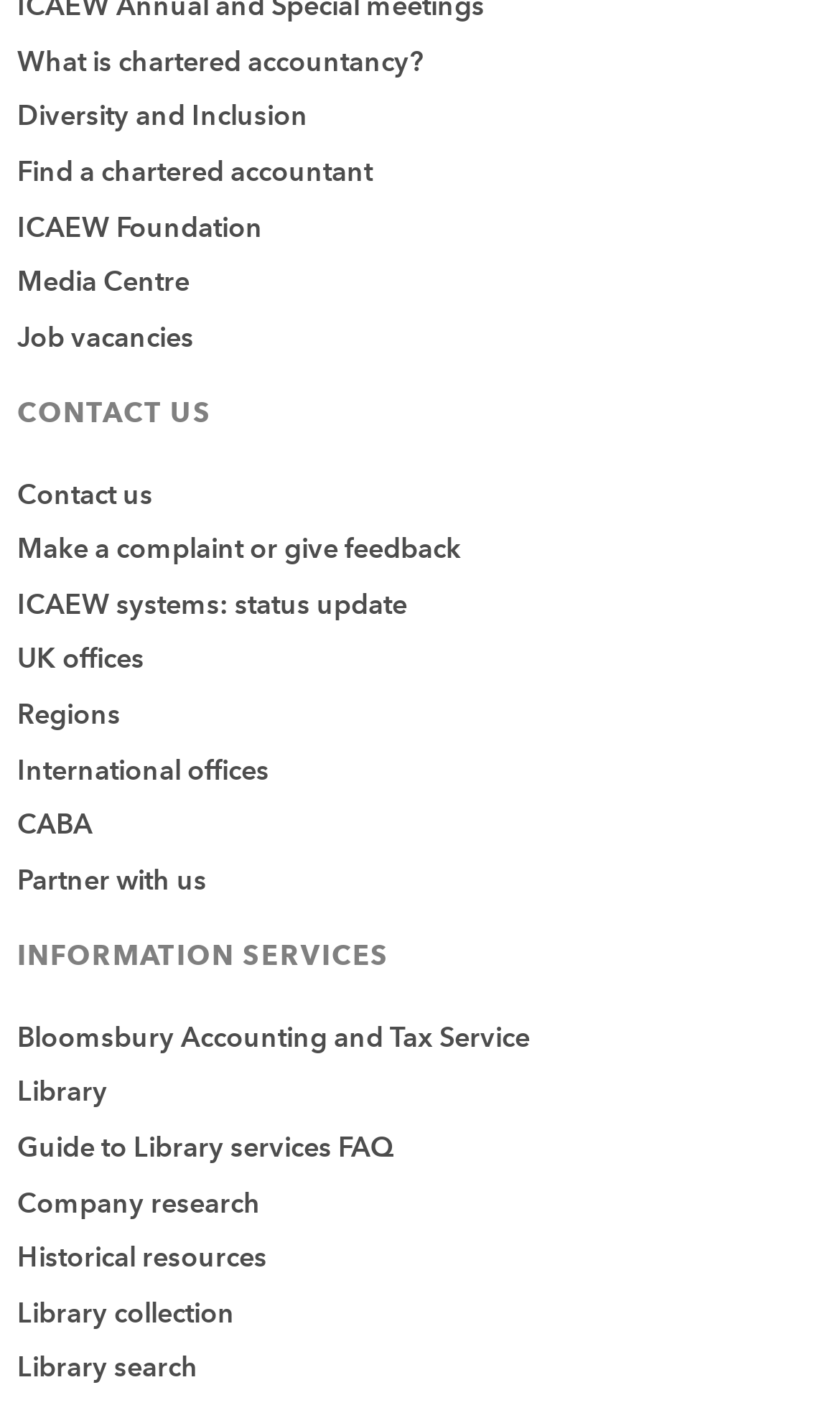Find the bounding box coordinates of the element I should click to carry out the following instruction: "Contact us".

[0.021, 0.337, 0.182, 0.361]